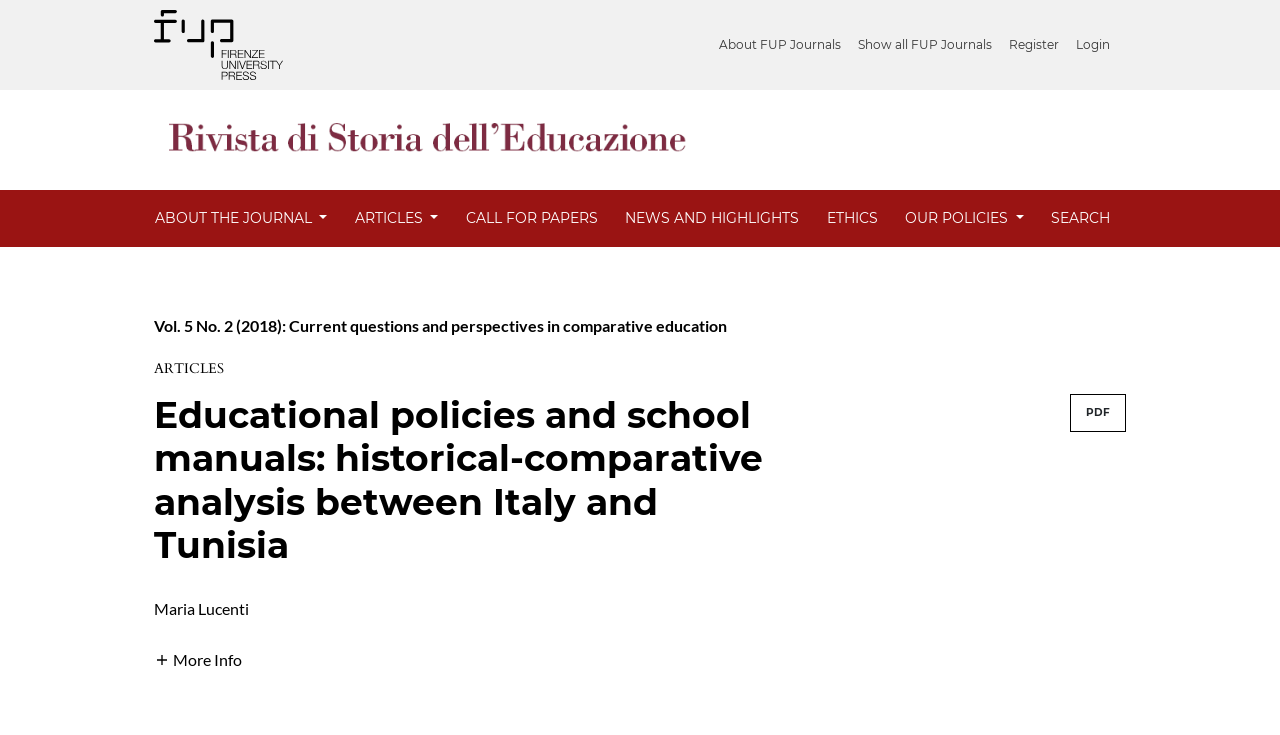Please specify the bounding box coordinates of the clickable section necessary to execute the following command: "Search for a specific topic".

[0.809, 0.259, 0.88, 0.336]